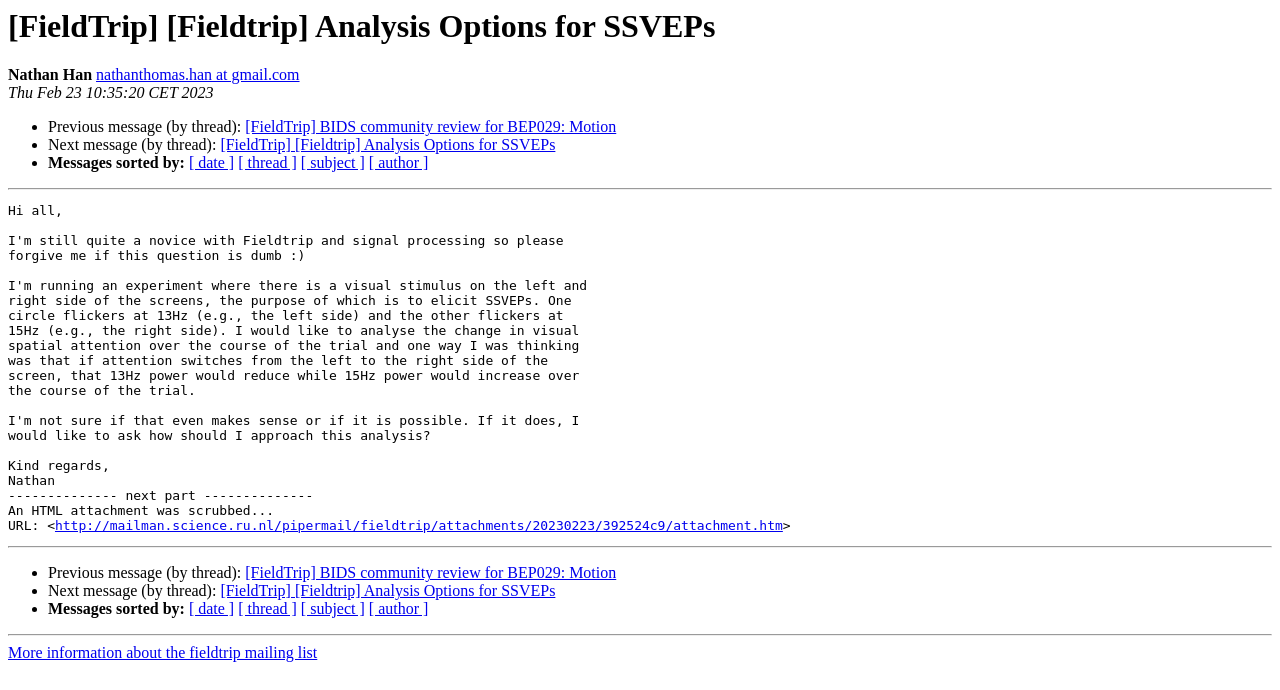What is the URL of the attachment?
Refer to the image and provide a concise answer in one word or phrase.

http://mailman.science.ru.nl/pipermail/fieldtrip/attachments/20230223/392524c9/attachment.htm